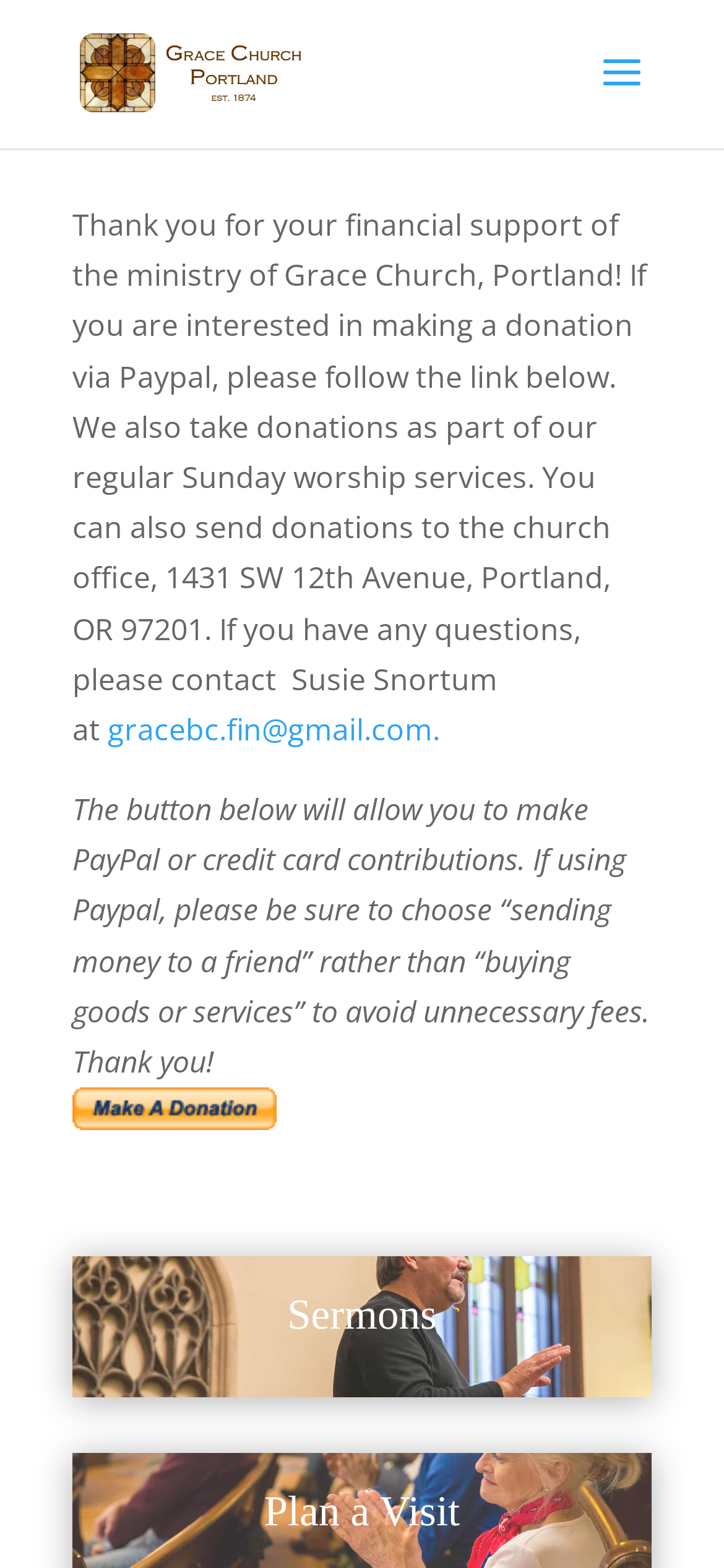What is the purpose of the button below the text?
Please ensure your answer to the question is detailed and covers all necessary aspects.

I found this information by reading the static text element that says 'The button below will allow you to make PayPal or credit card contributions.' This text is located near a linked element with the text 'Make a Donation Button', which suggests that the button is used to make a donation.